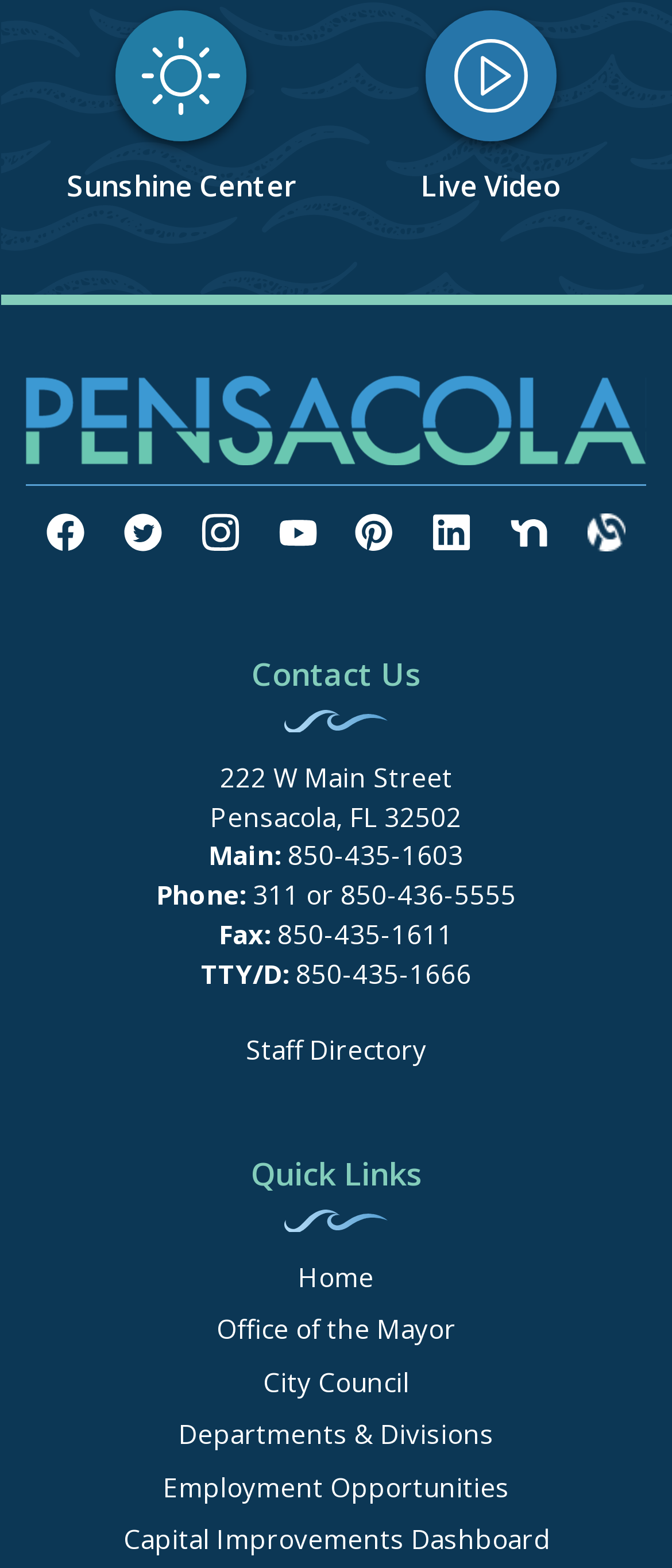Please determine the bounding box coordinates of the element's region to click for the following instruction: "View the Staff Directory".

[0.365, 0.658, 0.635, 0.68]